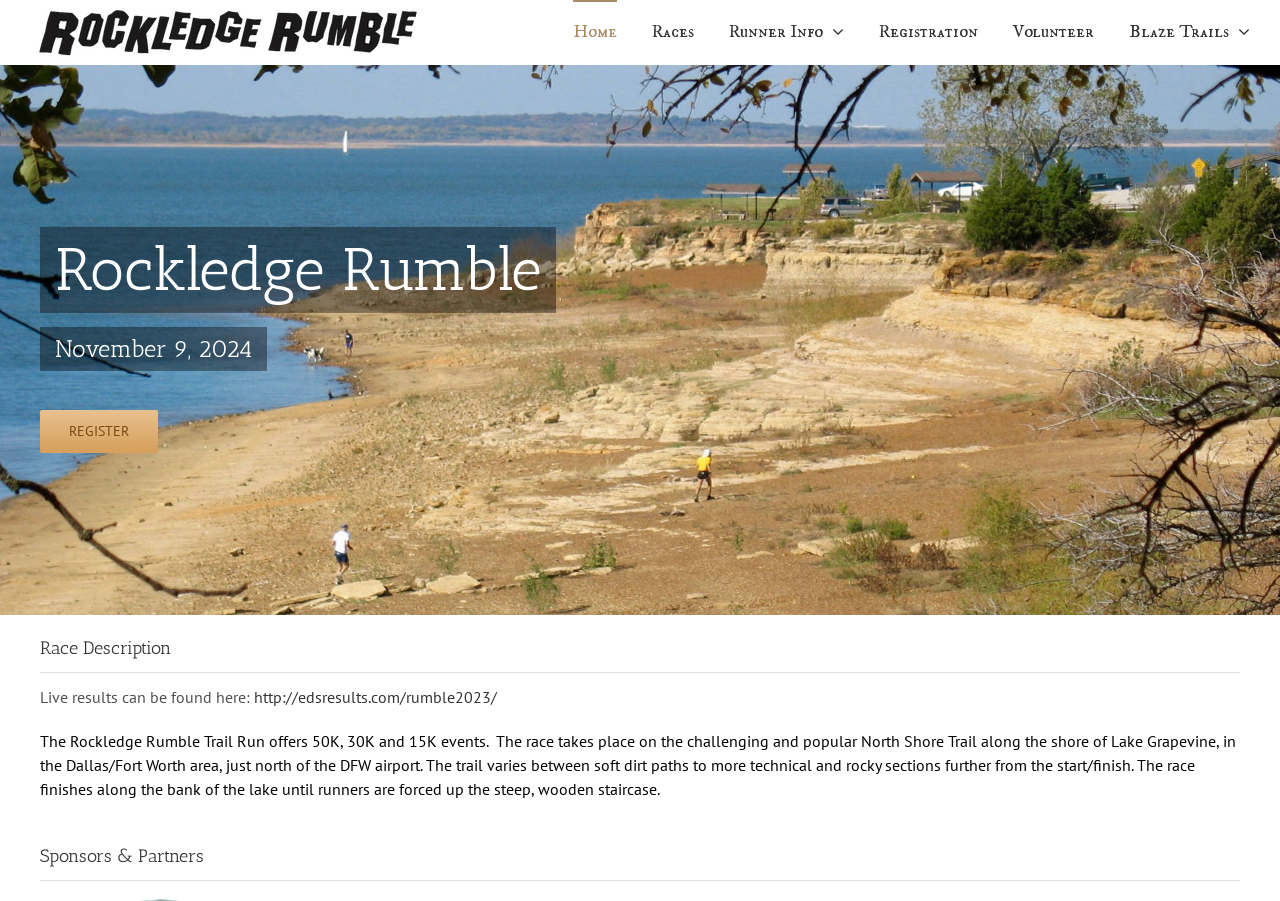Use the information in the screenshot to answer the question comprehensively: What is the date of the Rockledge Rumble?

I found the date of the Rockledge Rumble by looking at the heading element that says 'November 9, 2024' which is located below the main heading 'Rockledge Rumble'.